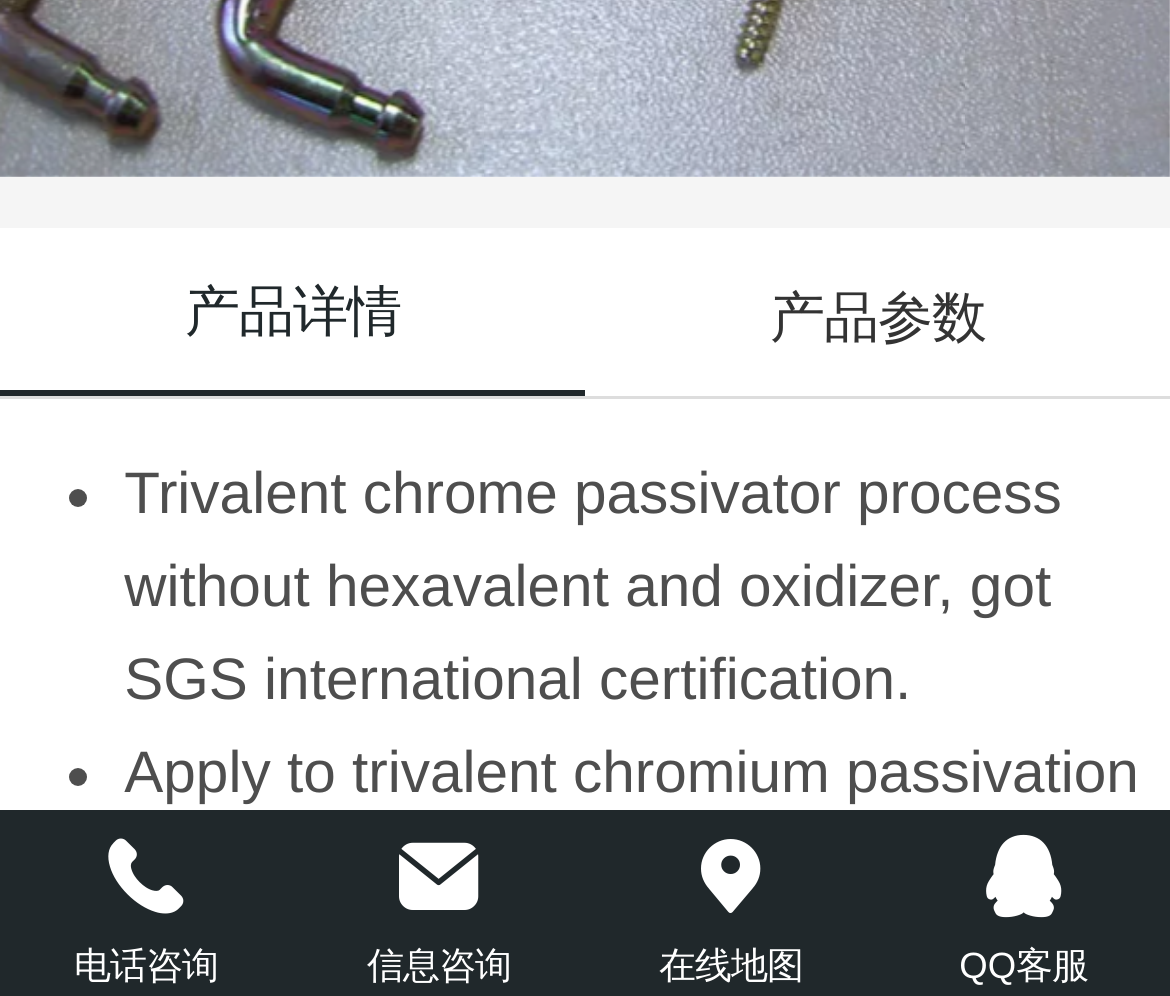Determine the bounding box of the UI component based on this description: "QQ客服". The bounding box coordinates should be four float values between 0 and 1, i.e., [left, top, right, bottom].

[0.75, 0.824, 1.0, 0.934]